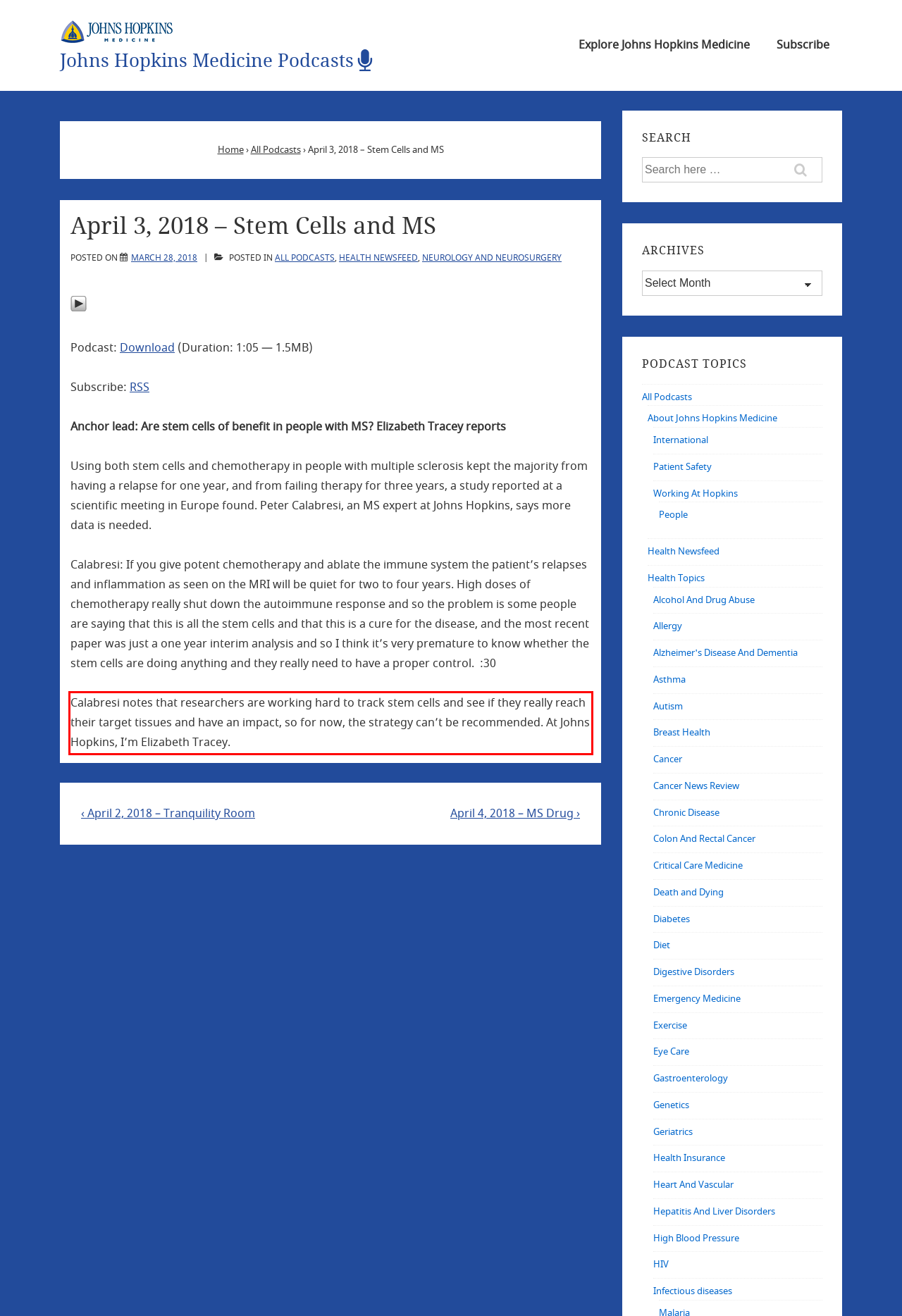Please analyze the screenshot of a webpage and extract the text content within the red bounding box using OCR.

Calabresi notes that researchers are working hard to track stem cells and see if they really reach their target tissues and have an impact, so for now, the strategy can’t be recommended. At Johns Hopkins, I’m Elizabeth Tracey.